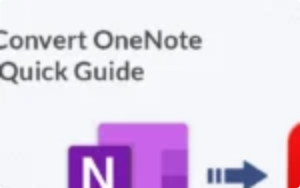Provide a one-word or short-phrase response to the question:
What is the purpose of the guide?

Converting OneNote to PDF